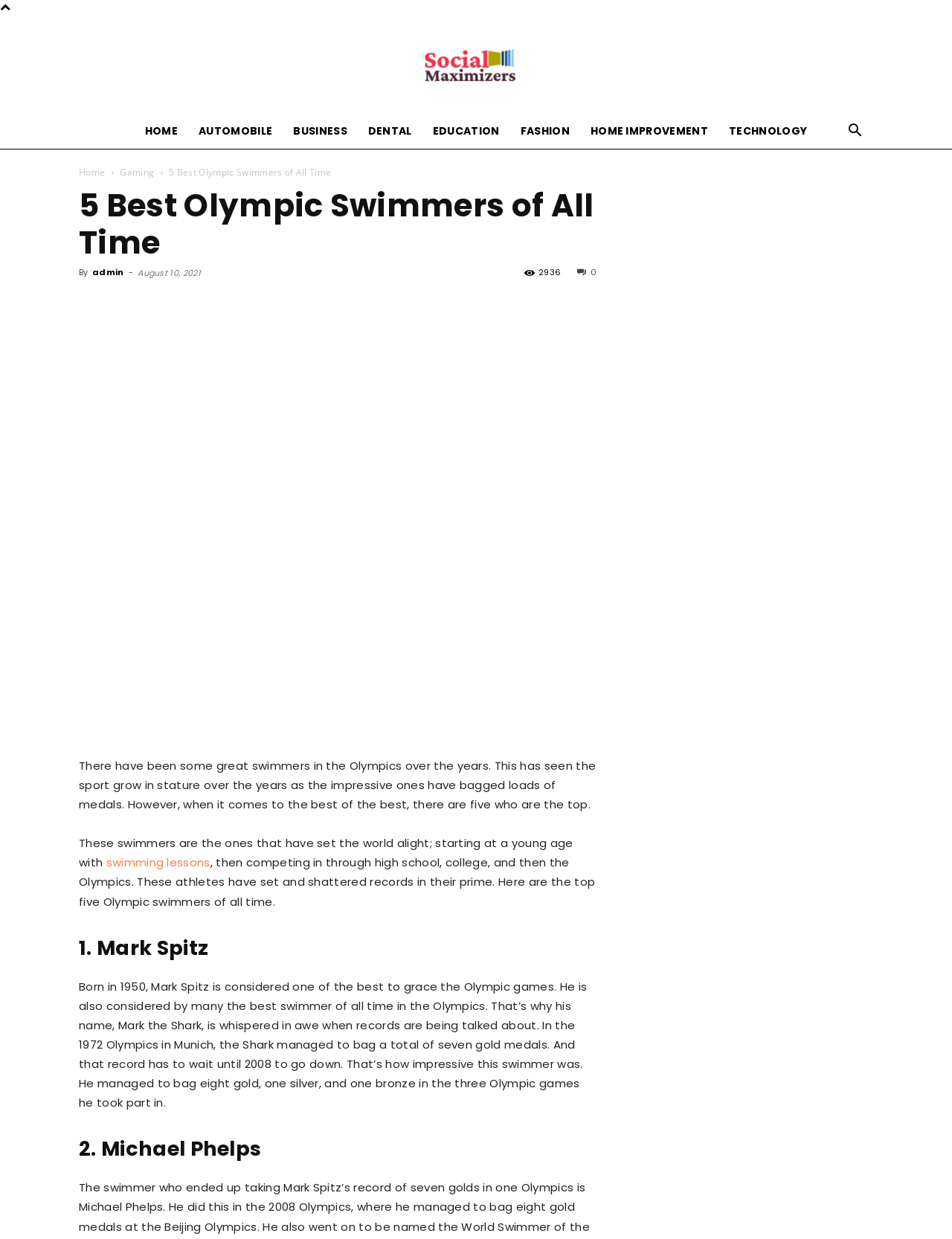Please specify the bounding box coordinates for the clickable region that will help you carry out the instruction: "Go to the EDUCATION page".

[0.444, 0.091, 0.536, 0.12]